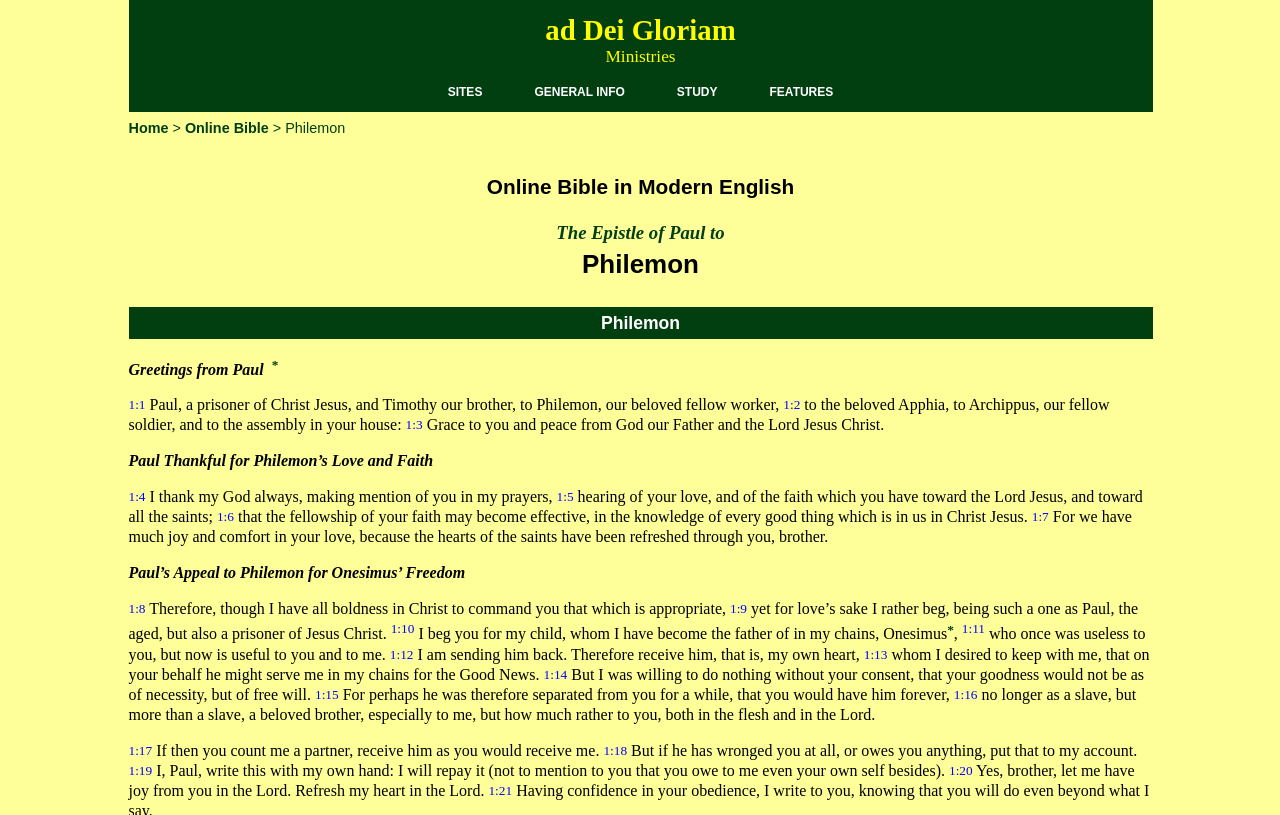Please locate the bounding box coordinates of the element's region that needs to be clicked to follow the instruction: "Browse Travel Guides". The bounding box coordinates should be provided as four float numbers between 0 and 1, i.e., [left, top, right, bottom].

None